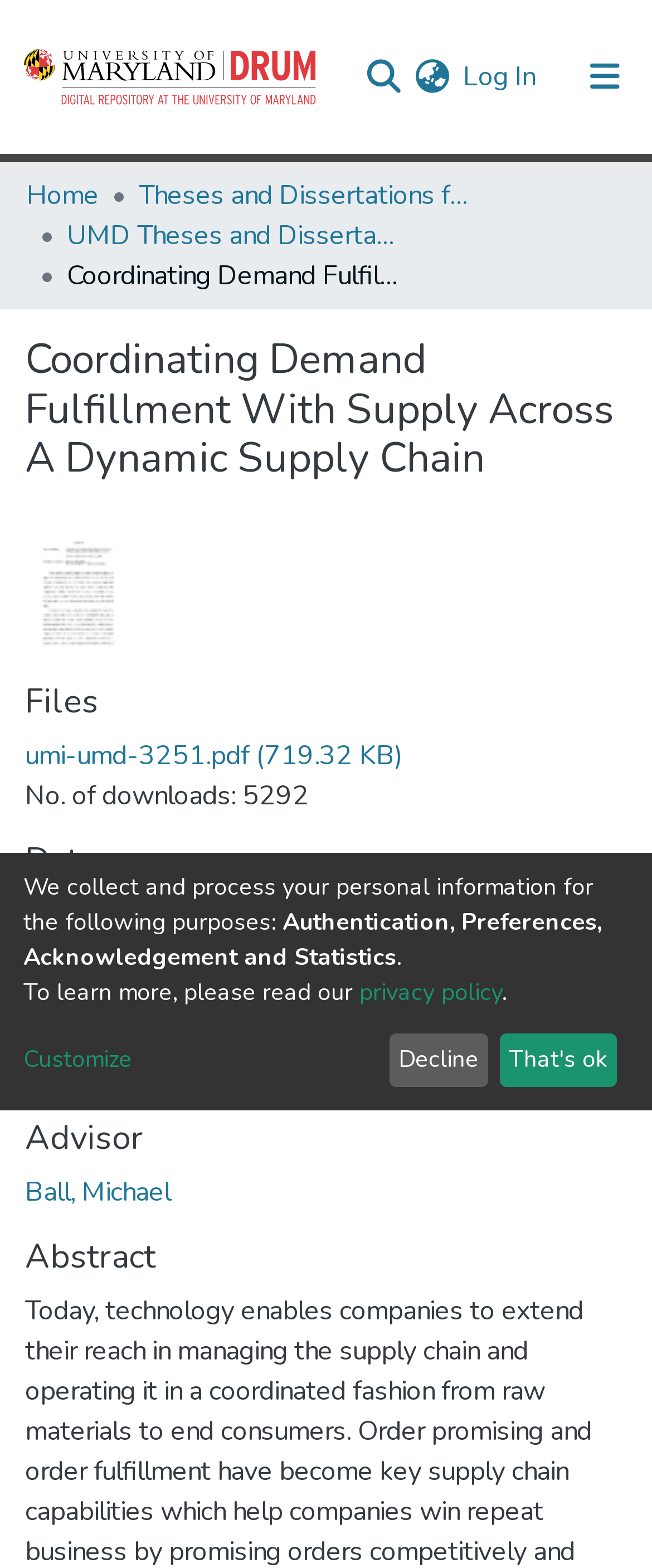What is the date of the thesis?
Using the image as a reference, give a one-word or short phrase answer.

2006-04-25